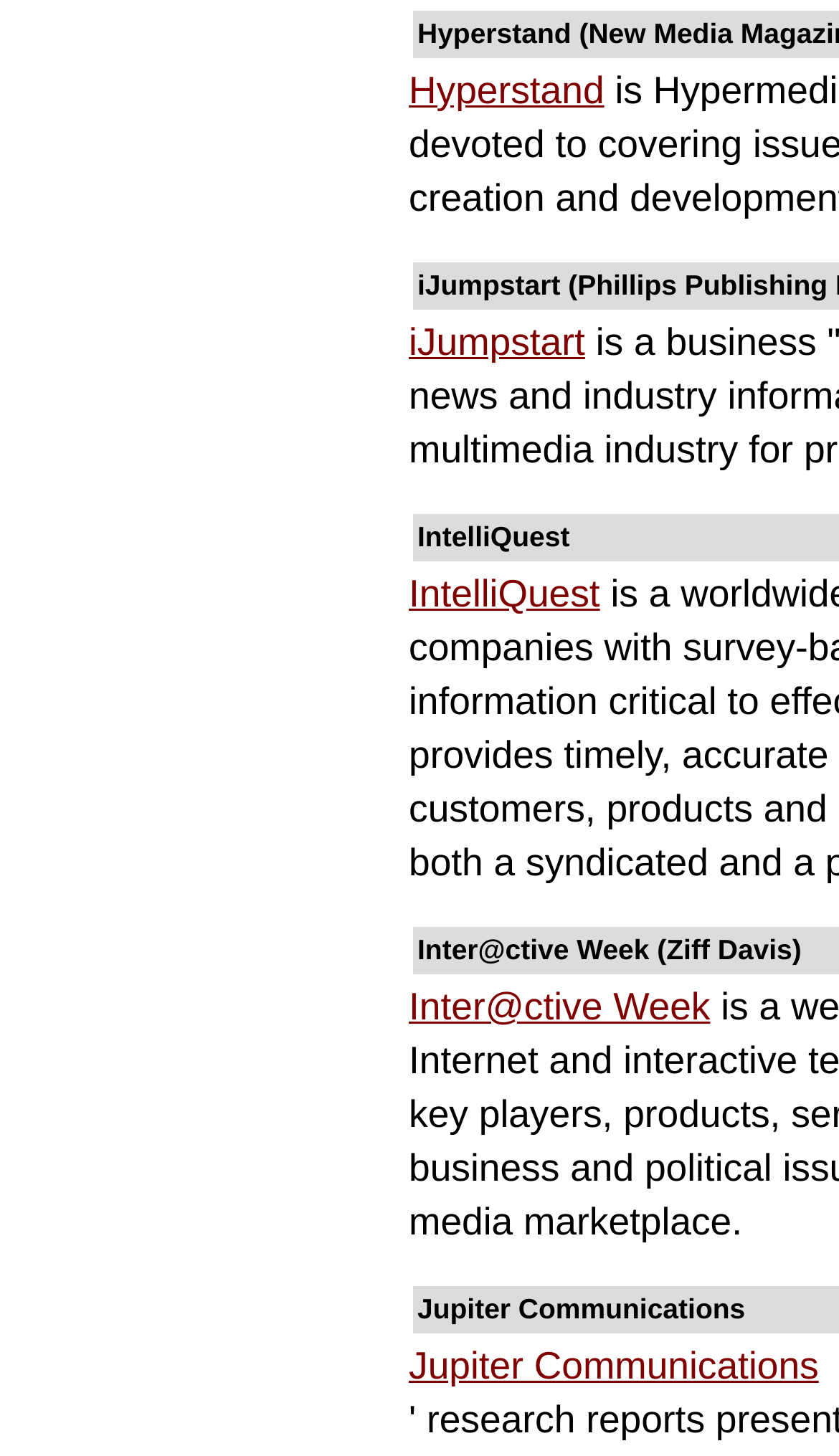Provide the bounding box for the UI element matching this description: "Jupiter Communications".

[0.487, 0.923, 0.976, 0.953]